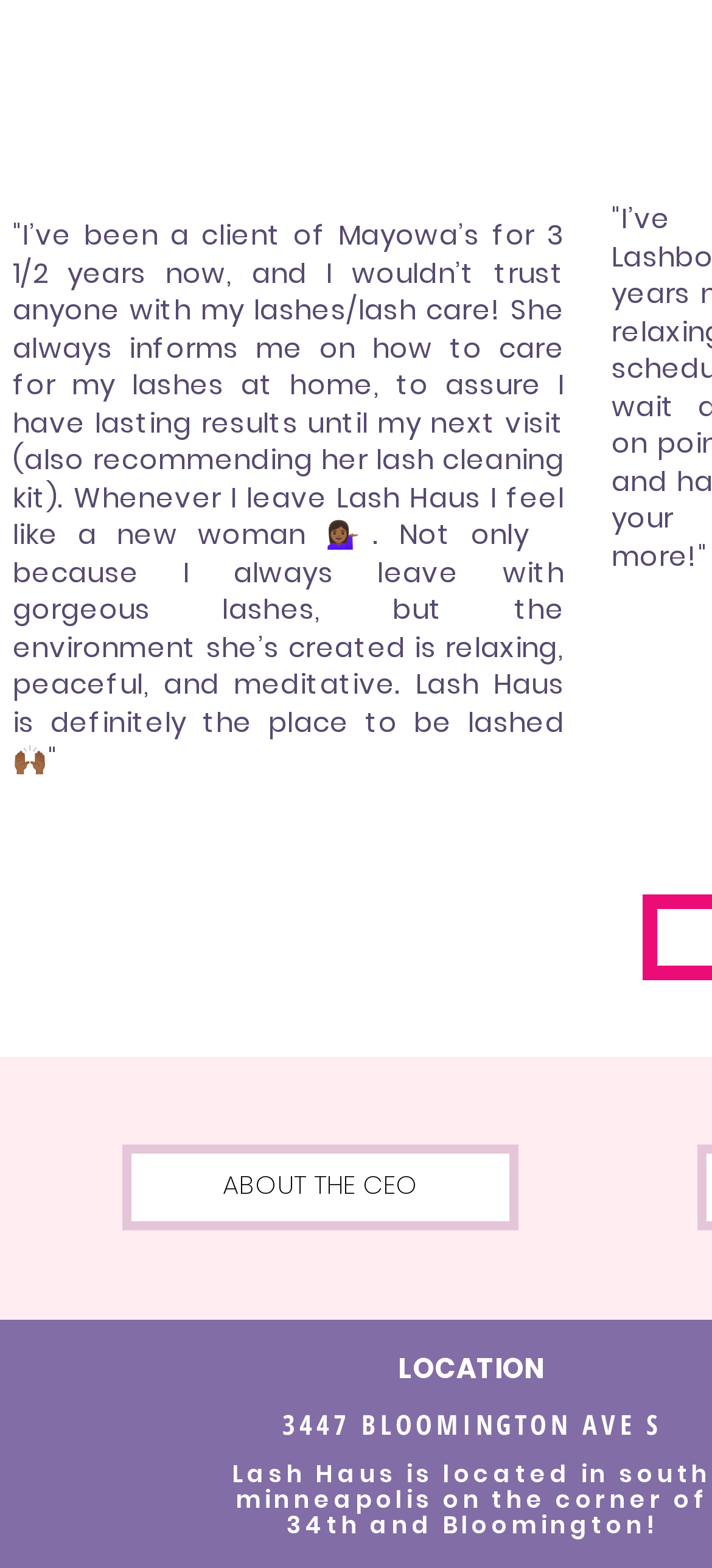Find the bounding box of the element with the following description: "ABOUT THE CEO". The coordinates must be four float numbers between 0 and 1, formatted as [left, top, right, bottom].

[0.172, 0.729, 0.728, 0.784]